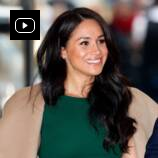What is the style of Meghan Markle's hair?
Look at the image and provide a short answer using one word or a phrase.

Wavy